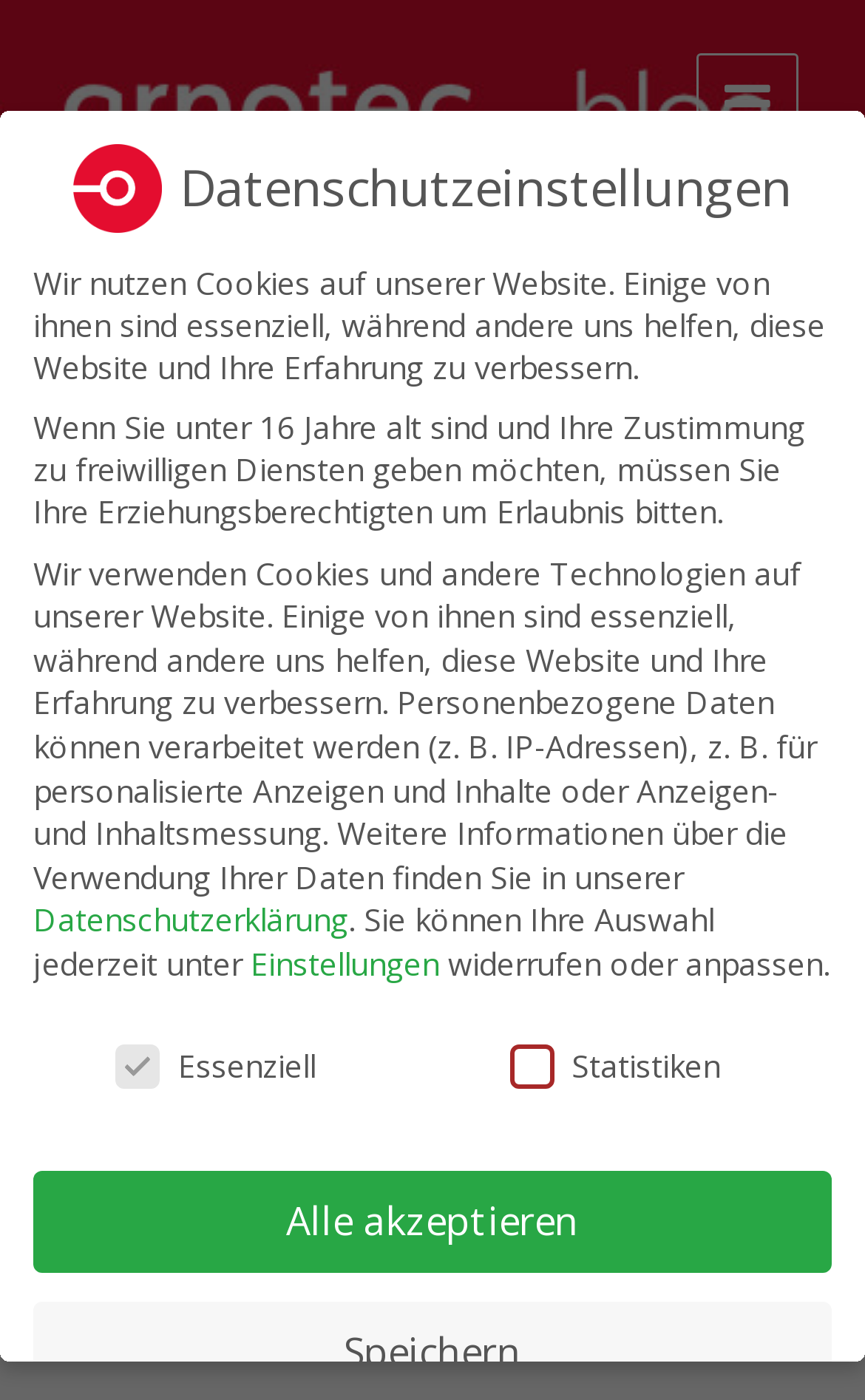Based on the visual content of the image, answer the question thoroughly: How many links are in the header navigation?

The header navigation is located in the header section of the webpage, and it lists two links: 'HOME' and 'BLOG'. There are two links in total.